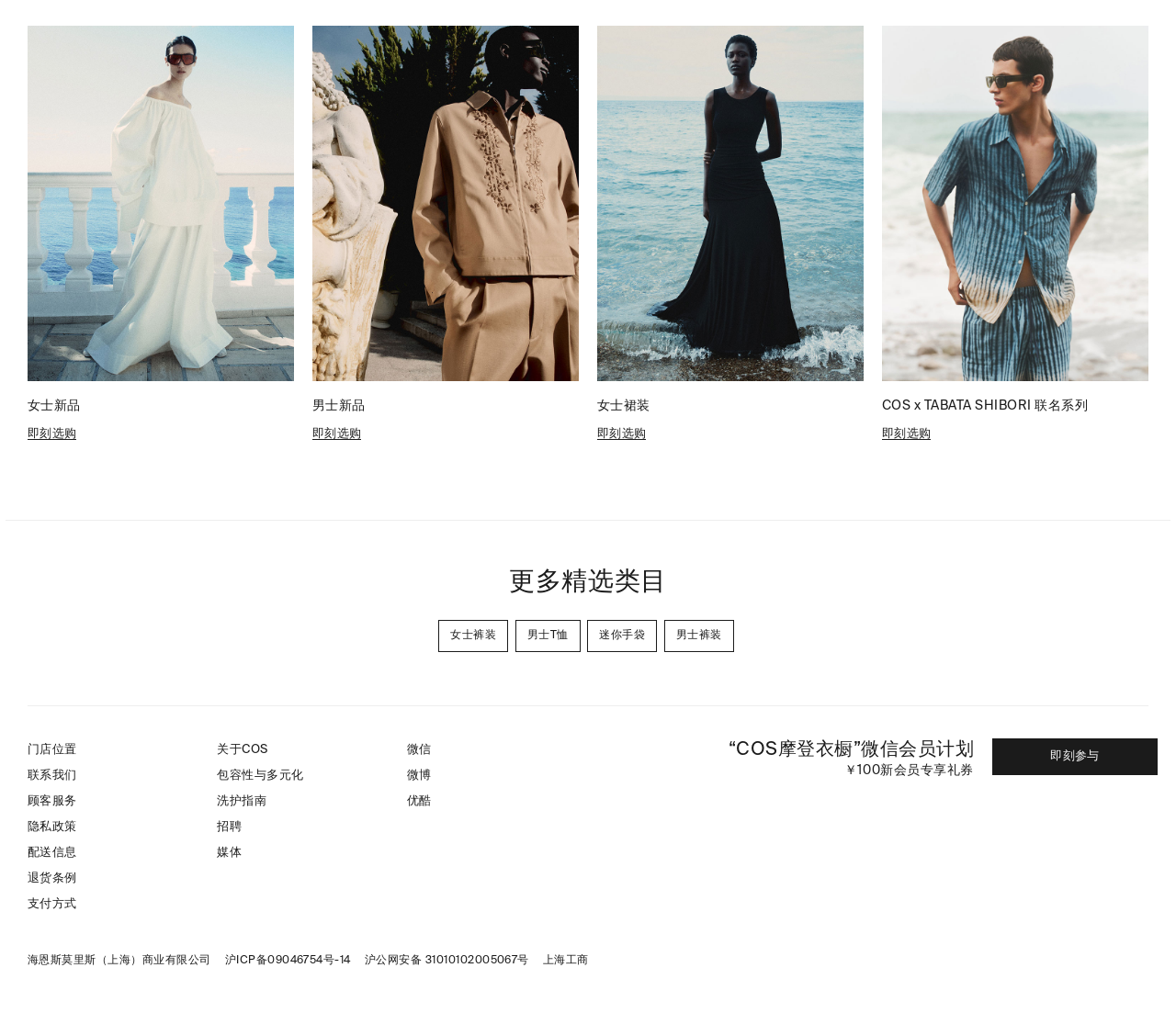What is the category of the first product?
Based on the screenshot, provide your answer in one word or phrase.

女士新品